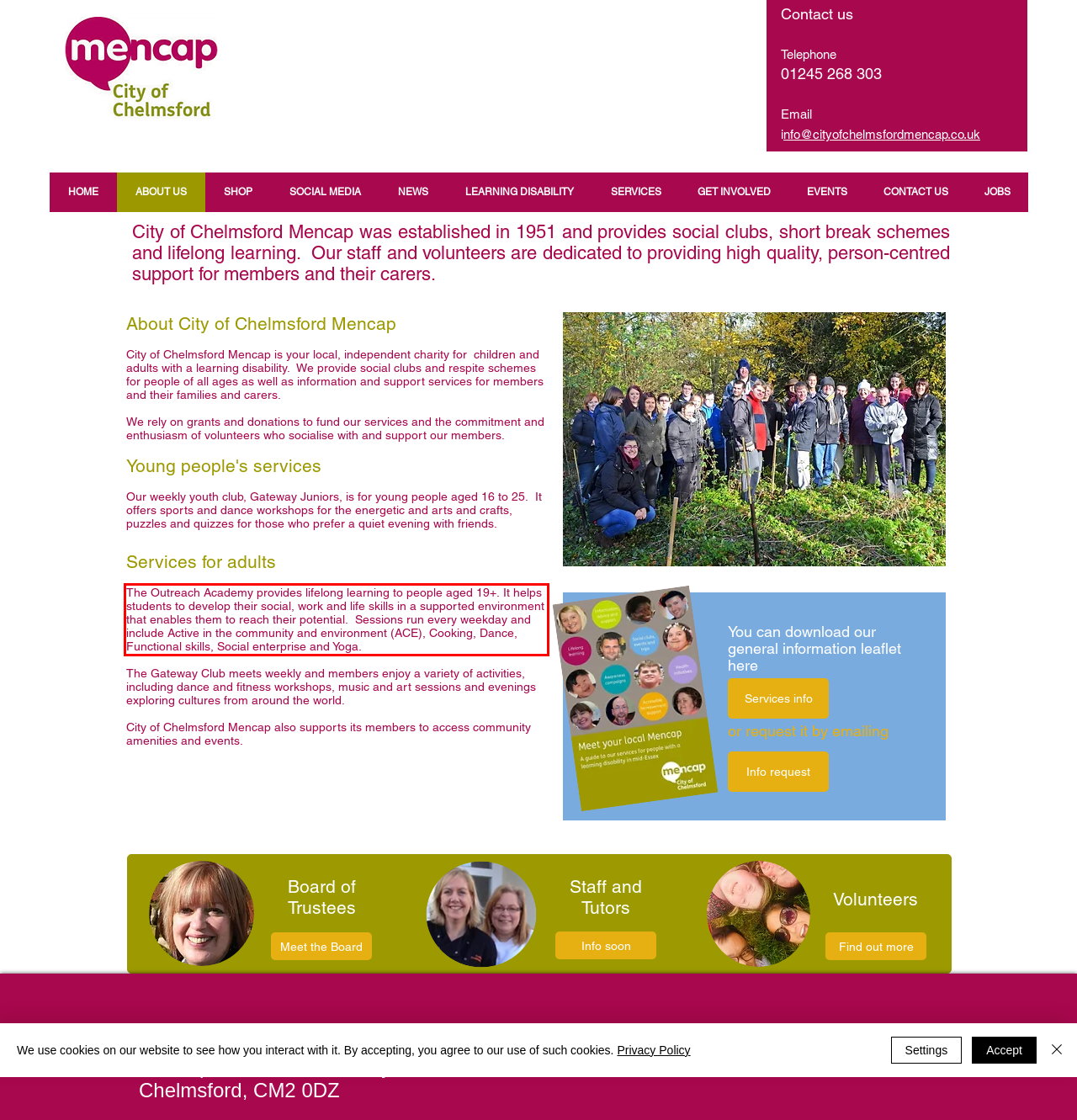From the provided screenshot, extract the text content that is enclosed within the red bounding box.

The Outreach Academy provides lifelong learning to people aged 19+. It helps students to develop their social, work and life skills in a supported environment that enables them to reach their potential. Sessions run every weekday and include Active in the community and environment (ACE), Cooking, Dance, Functional skills, Social enterprise and Yoga.